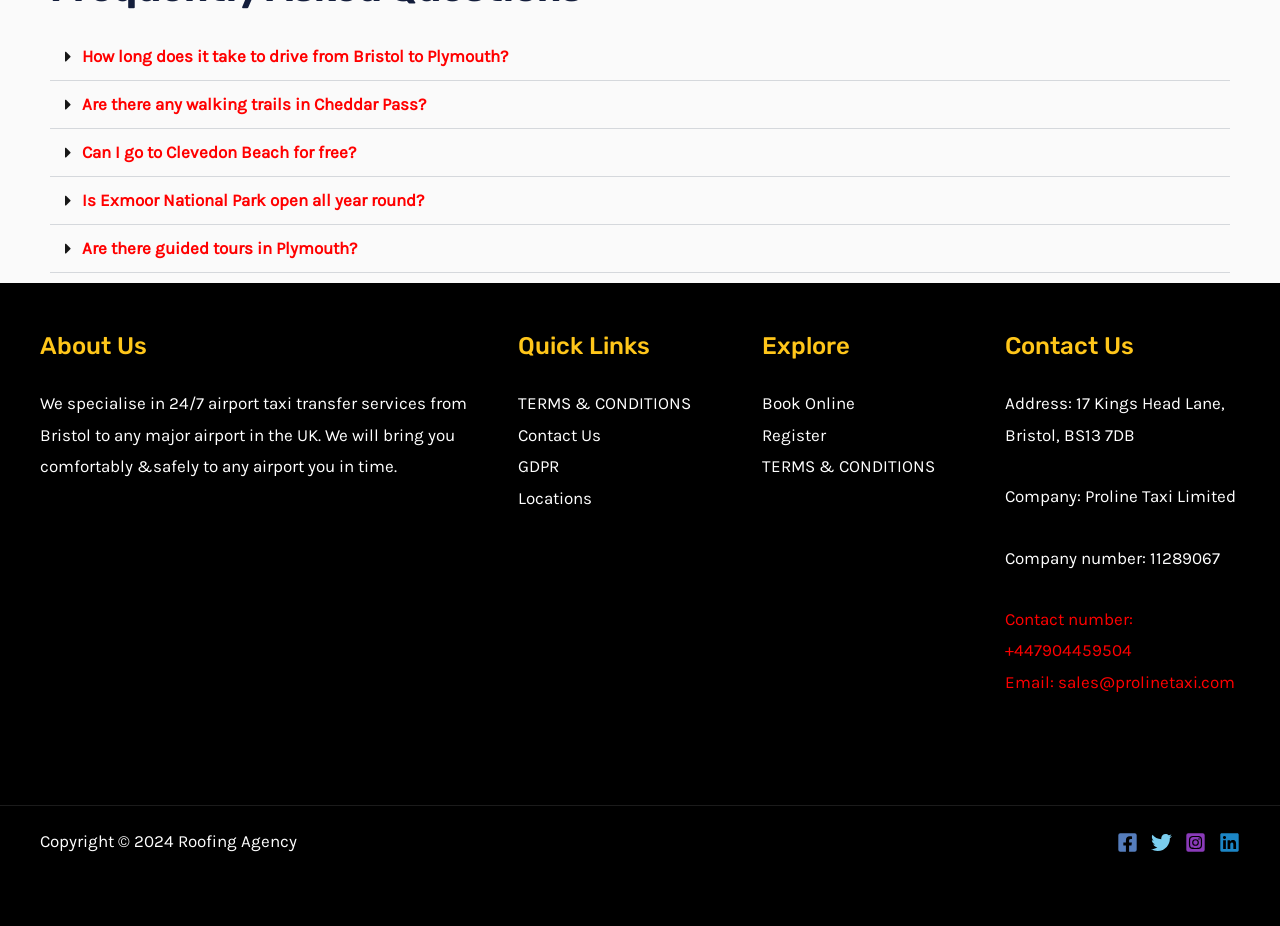What is the phone number of the company? Using the information from the screenshot, answer with a single word or phrase.

+447904459504